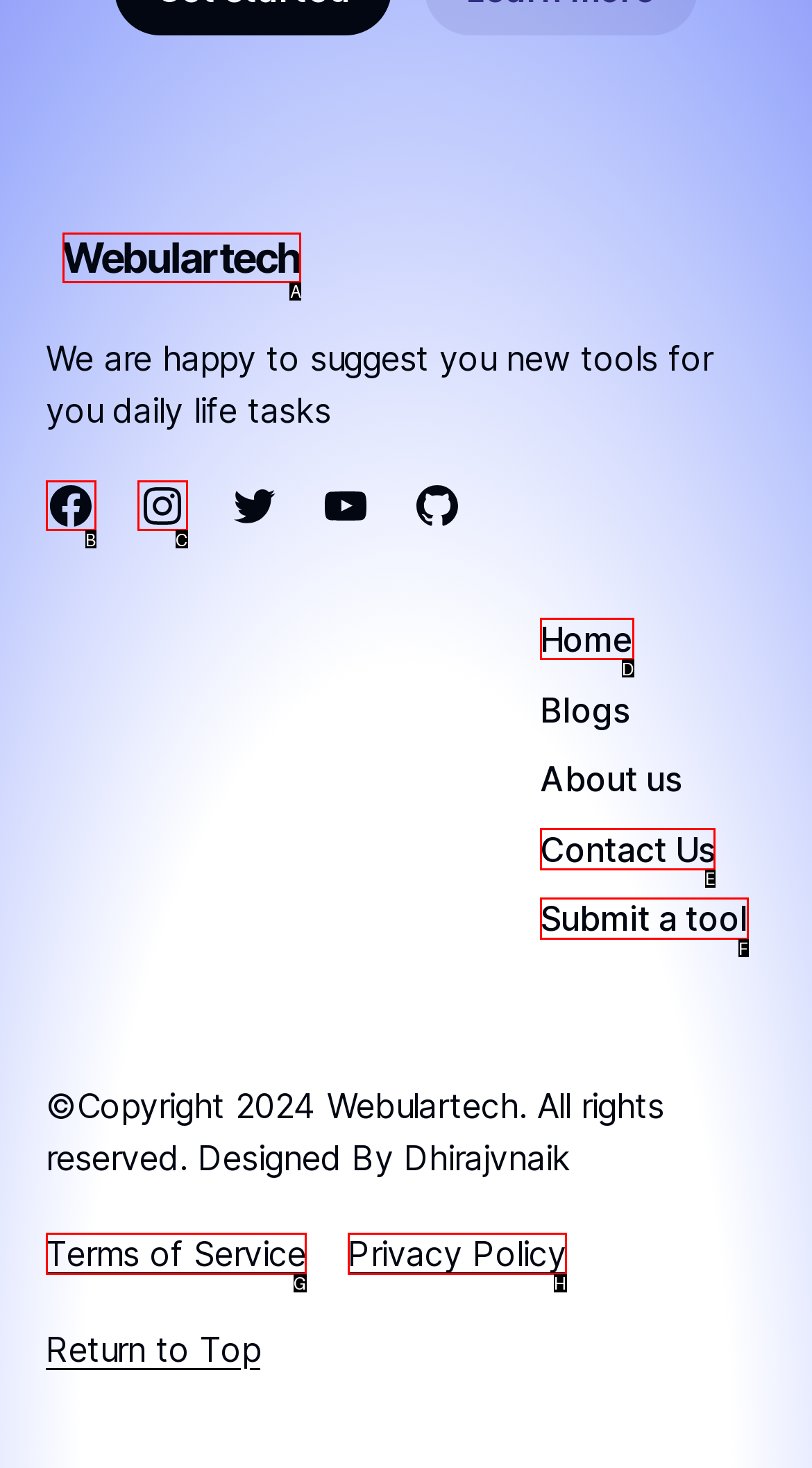Pick the option that best fits the description: العربية. Reply with the letter of the matching option directly.

None